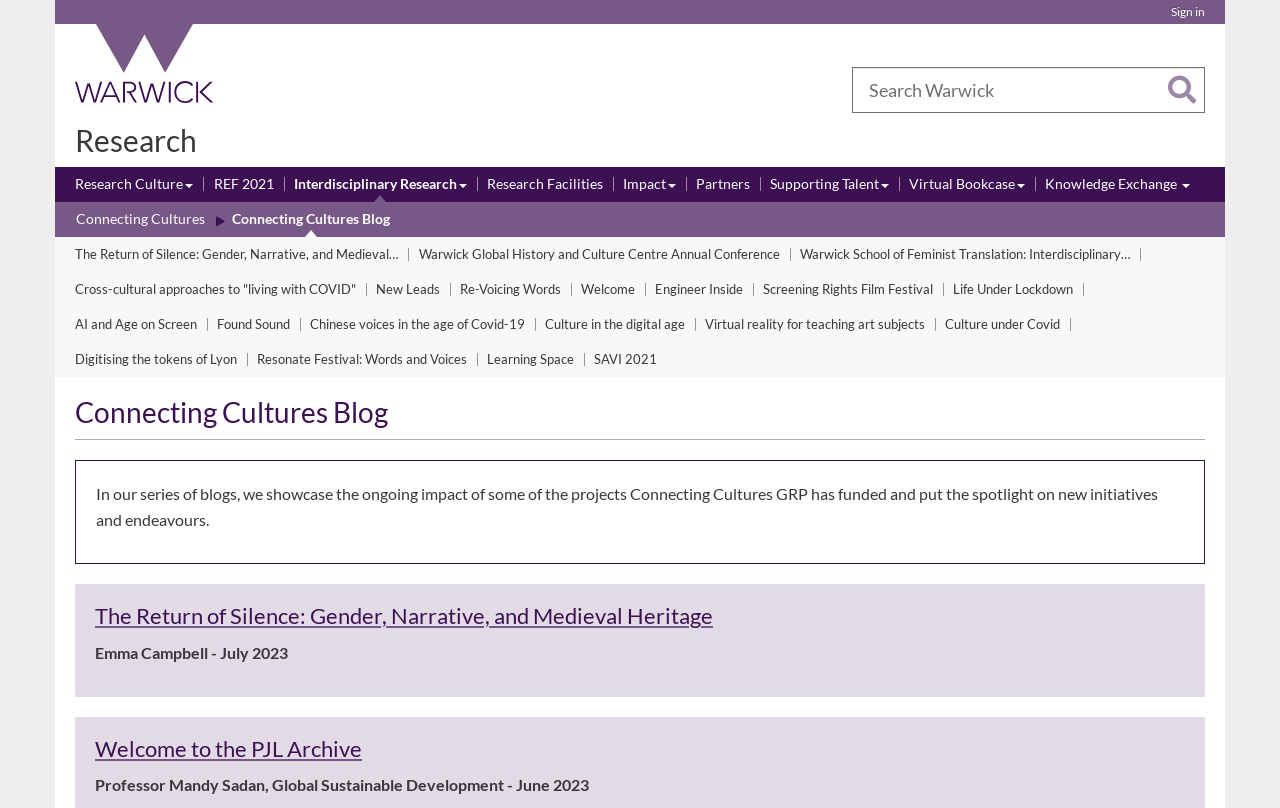Determine the bounding box coordinates of the clickable element necessary to fulfill the instruction: "Go to University of Warwick homepage". Provide the coordinates as four float numbers within the 0 to 1 range, i.e., [left, top, right, bottom].

[0.051, 0.03, 0.176, 0.129]